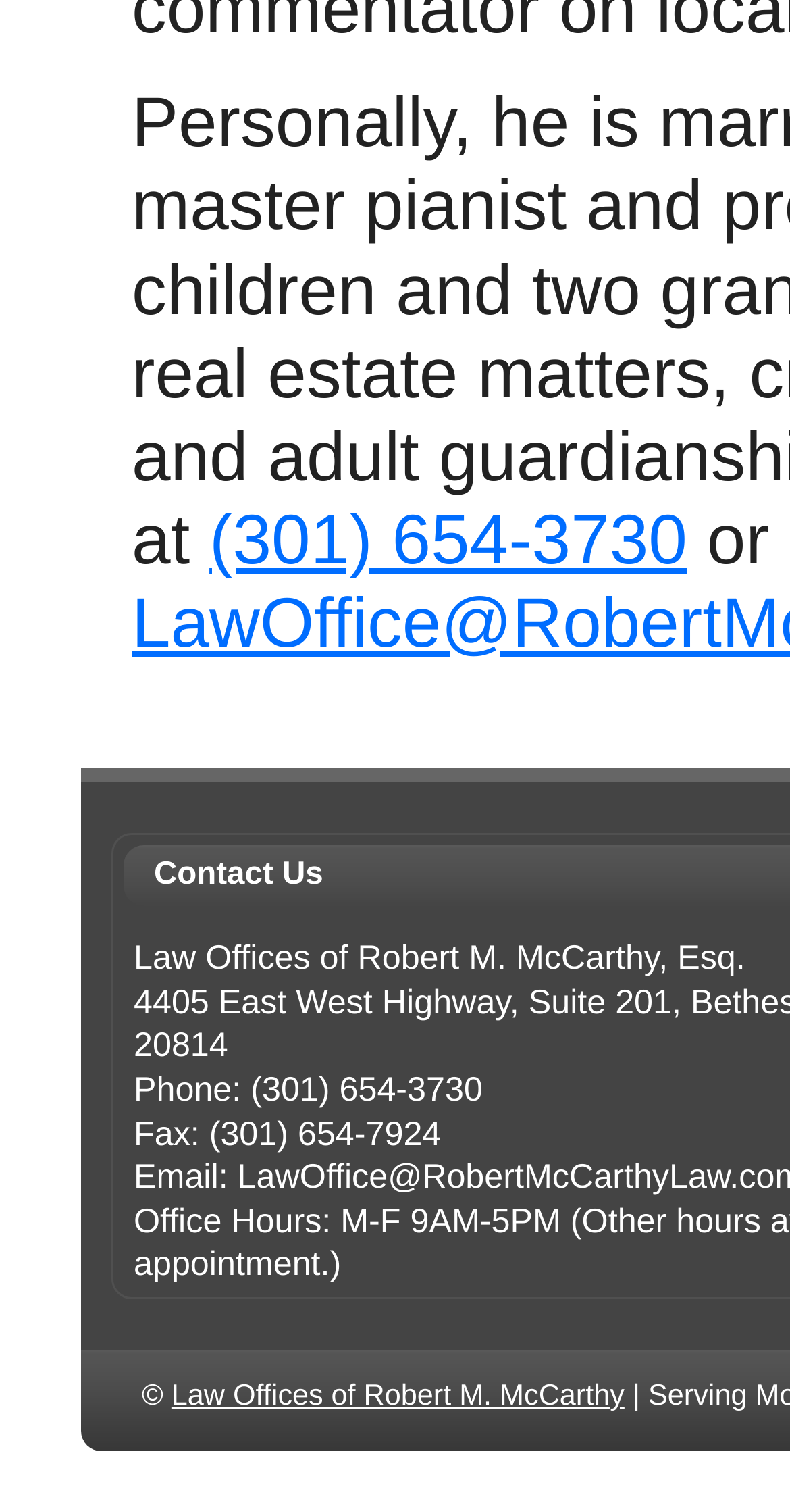What is the copyright symbol on the webpage?
Please provide a comprehensive and detailed answer to the question.

I found the copyright symbol by looking at the StaticText element with the content '©' which is a common symbol used to represent copyright.